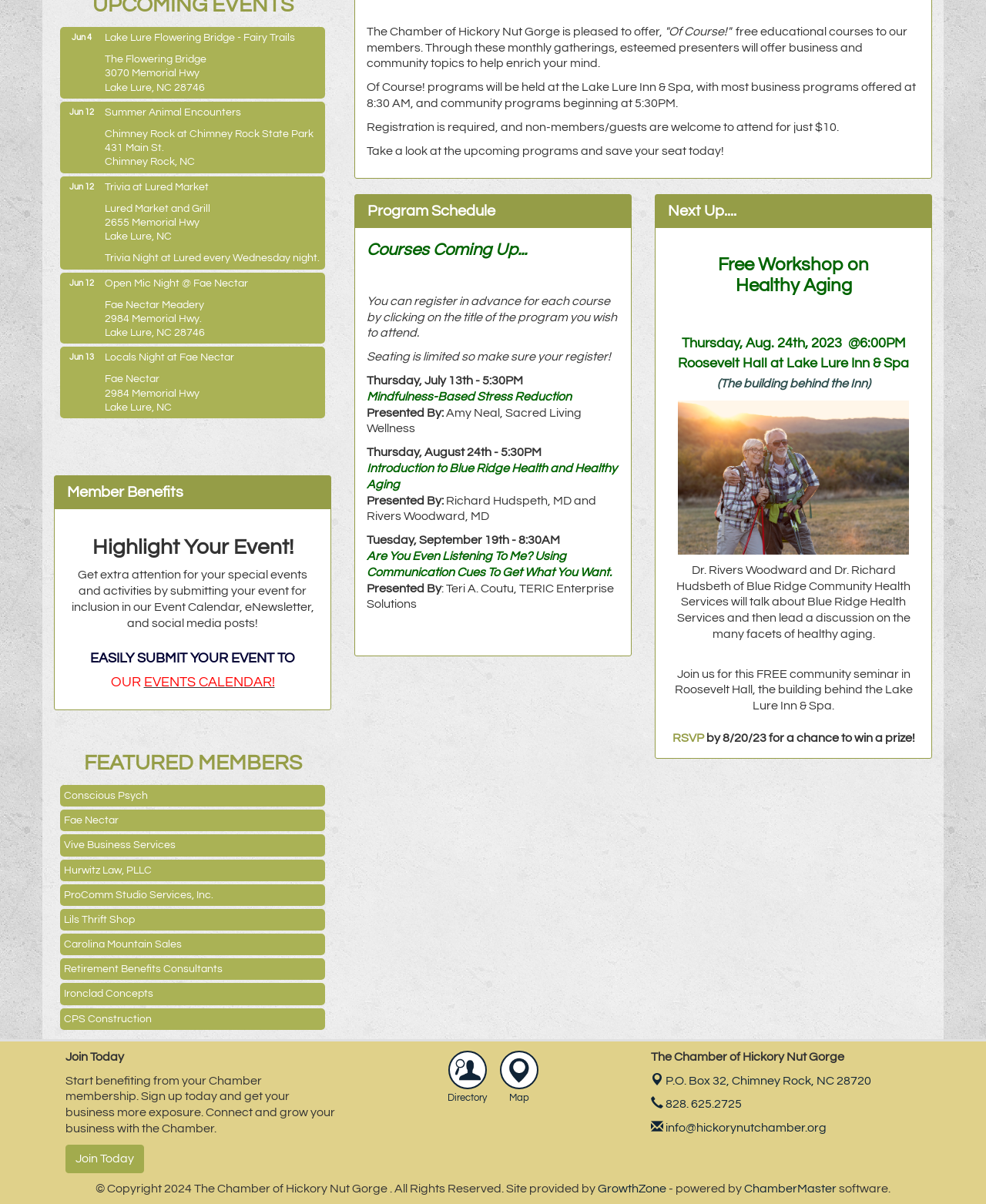Determine the bounding box coordinates of the element's region needed to click to follow the instruction: "Learn more about the Chamber of Hickory Nut Gorge membership benefits". Provide these coordinates as four float numbers between 0 and 1, formatted as [left, top, right, bottom].

[0.067, 0.402, 0.323, 0.416]